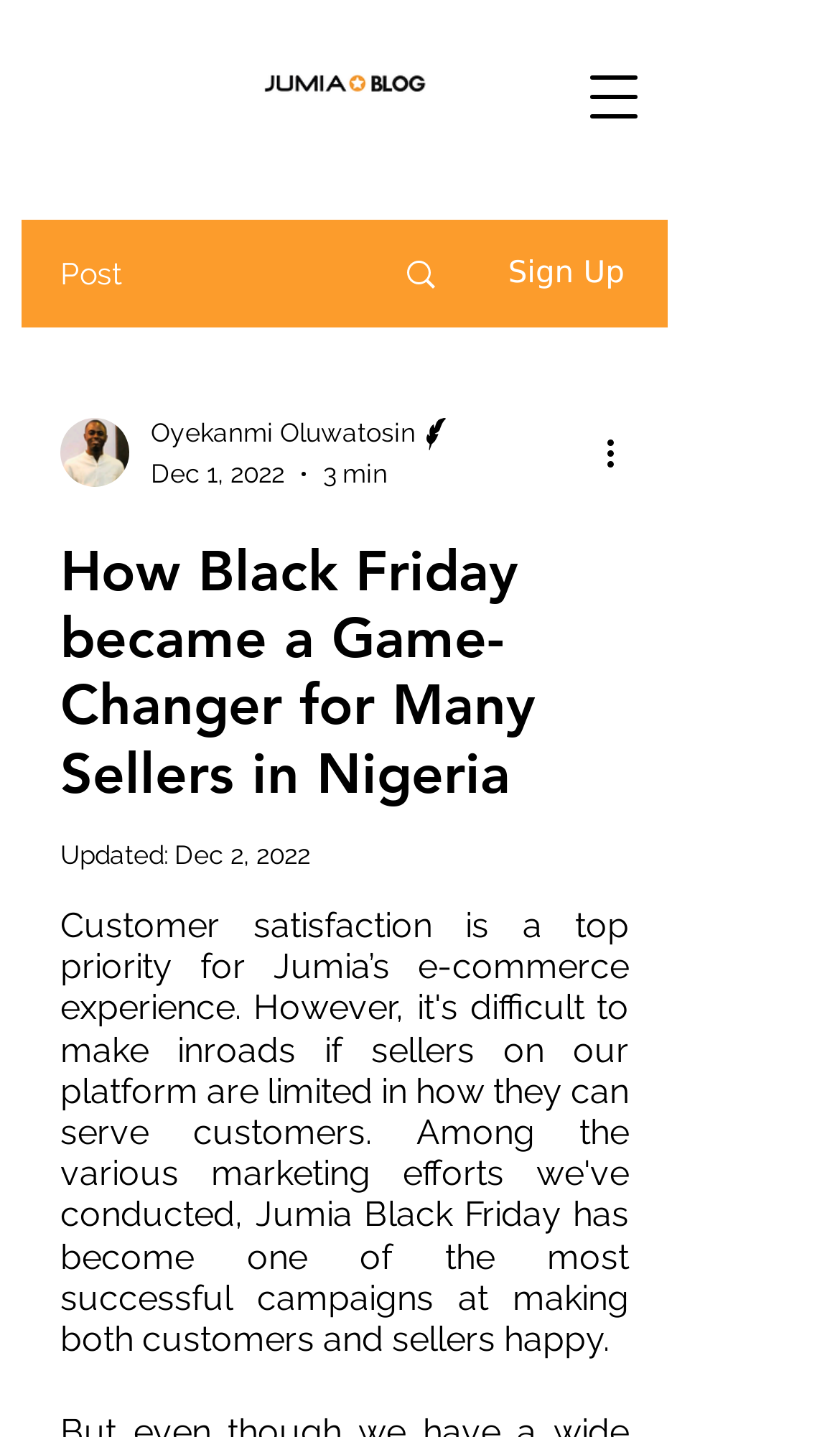Given the description "aria-label="Open navigation menu"", determine the bounding box of the corresponding UI element.

[0.679, 0.037, 0.782, 0.097]